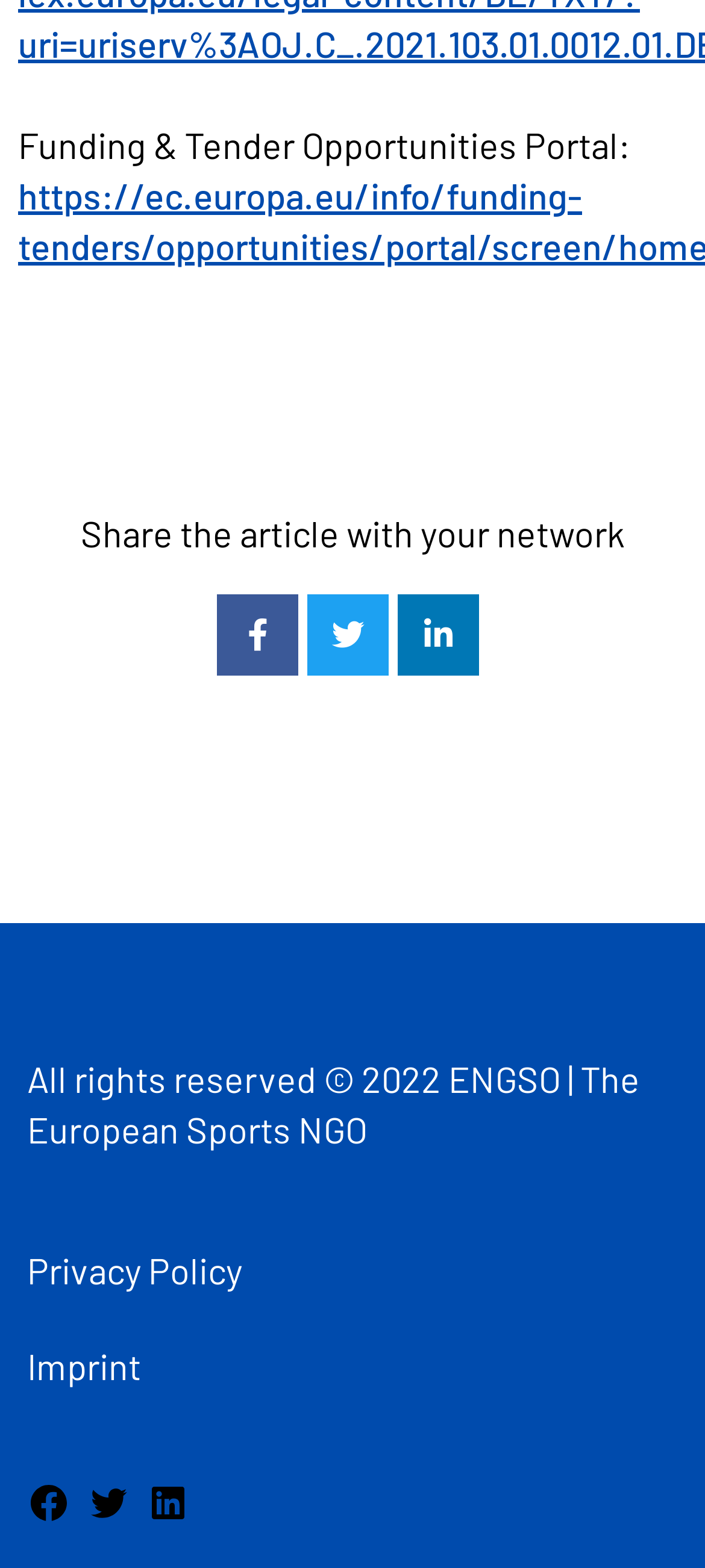Please provide the bounding box coordinates for the UI element as described: "LinkedIn". The coordinates must be four floats between 0 and 1, represented as [left, top, right, bottom].

[0.208, 0.952, 0.269, 0.977]